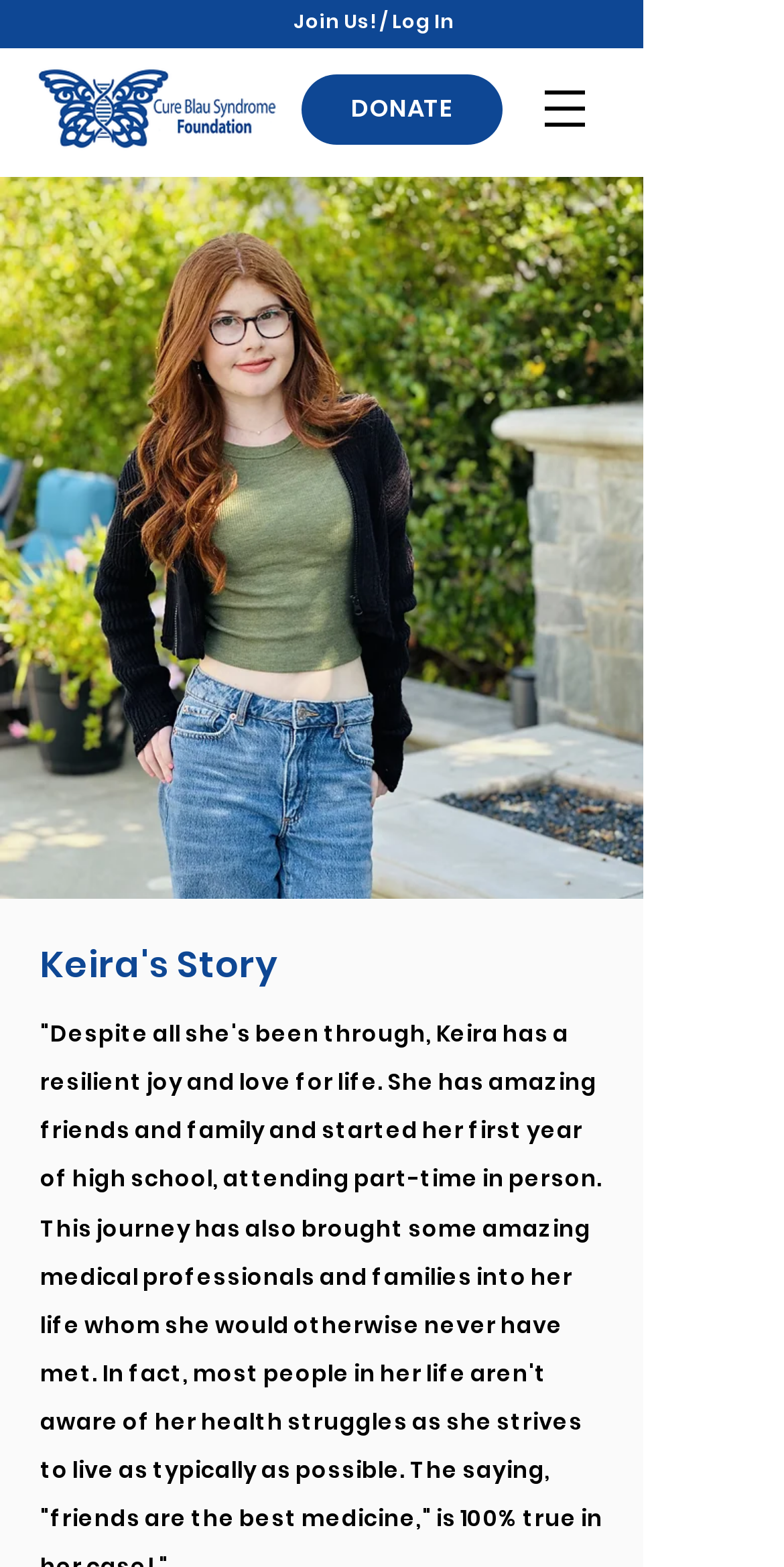Illustrate the webpage thoroughly, mentioning all important details.

The webpage is about Keira's story living with Blau syndrome. At the top left corner, there is a logo of "3 Blue" with a white background, which is also a link to the "Home" page. To the right of the logo, there is a "DONATE" link. 

On the top right corner, there is a navigation menu labeled "Site" with a dropdown button, indicated by an image. 

Below the navigation menu, there is a large image of Keira, taking up most of the width of the page. 

Below the image, there is a heading that reads "Keira's Story", which is likely the title of the main content of the page.